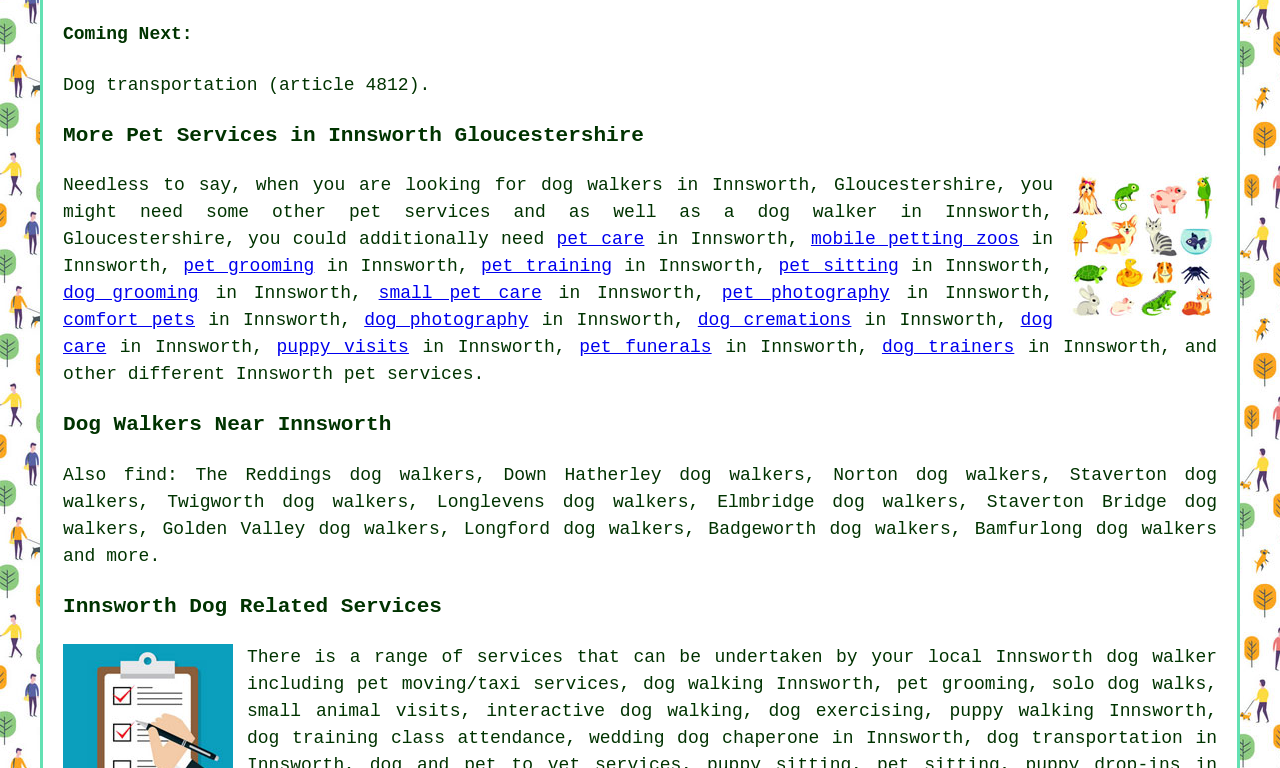Locate the bounding box coordinates of the clickable area needed to fulfill the instruction: "click 'dog photography'".

[0.285, 0.404, 0.413, 0.43]